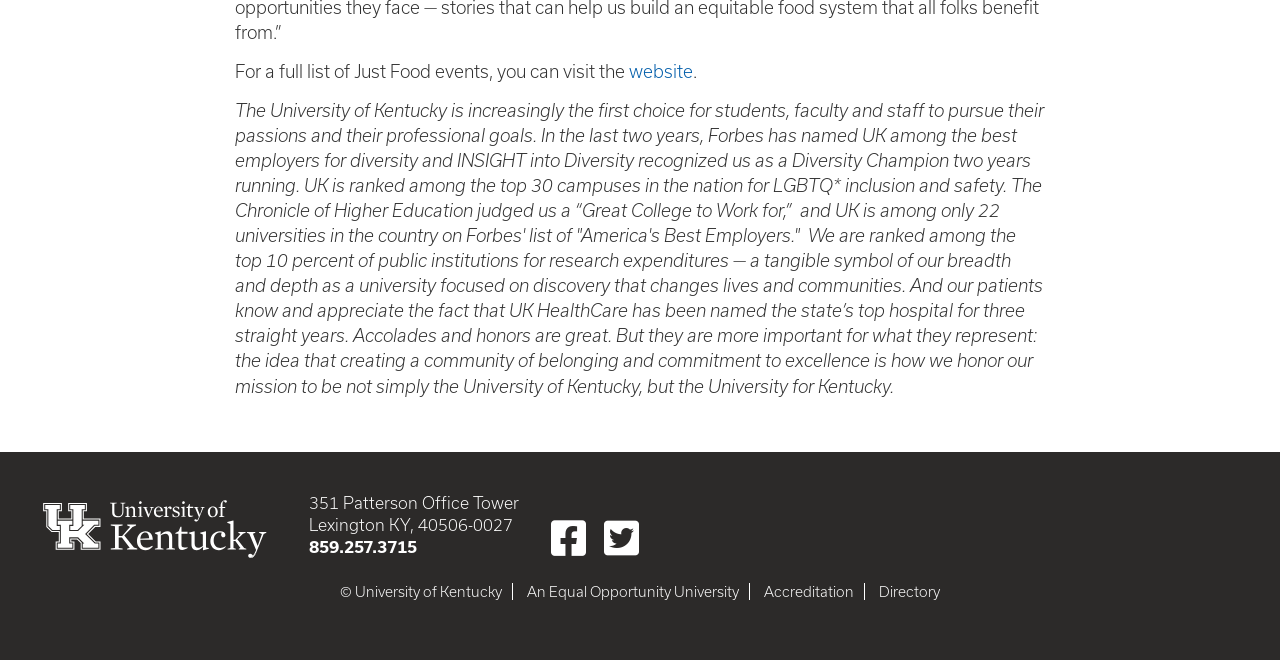What is the university's stance on diversity?
Using the image, give a concise answer in the form of a single word or short phrase.

Diversity Champion